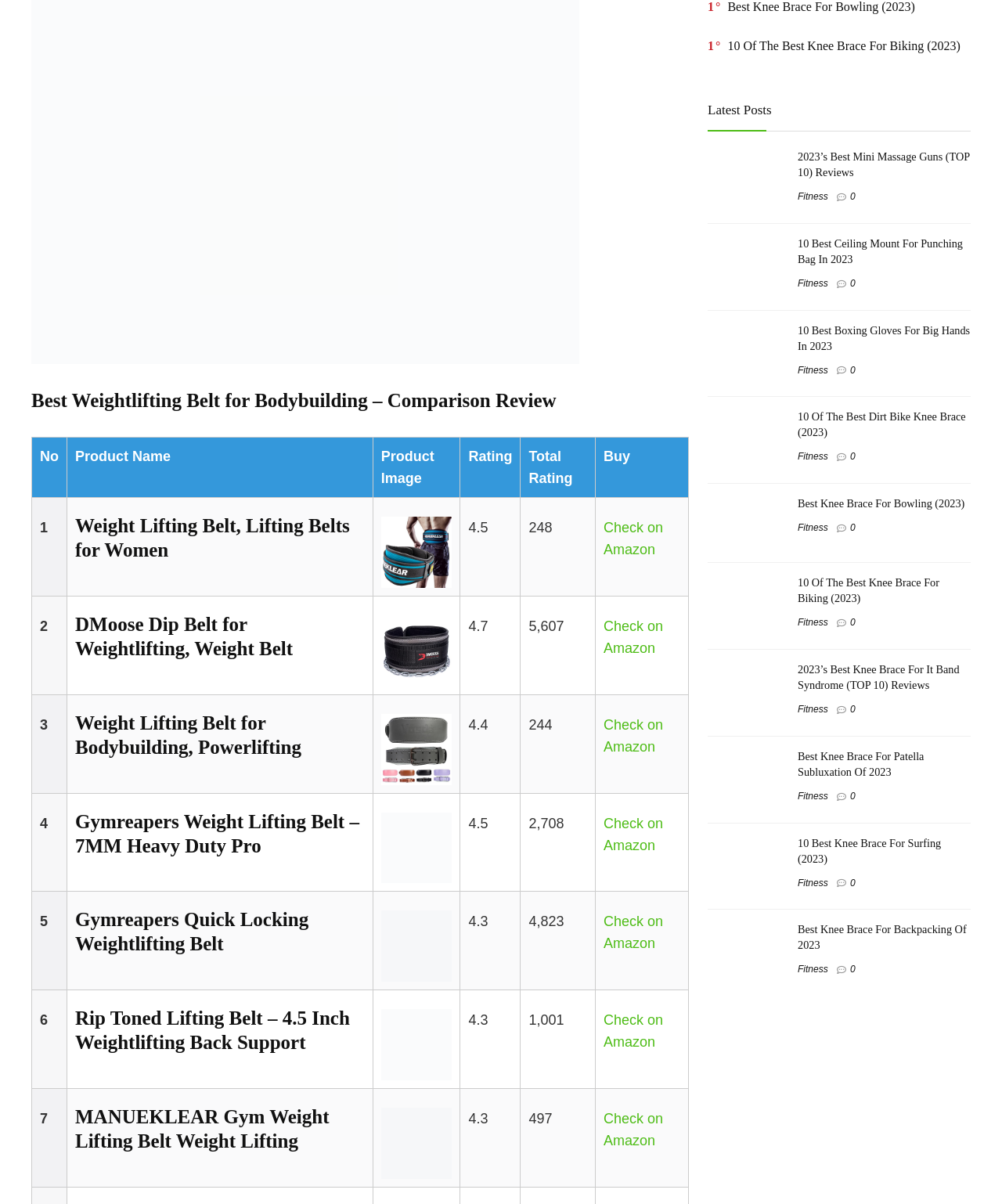Given the element description: "Fitness", predict the bounding box coordinates of this UI element. The coordinates must be four float numbers between 0 and 1, given as [left, top, right, bottom].

[0.796, 0.585, 0.826, 0.594]